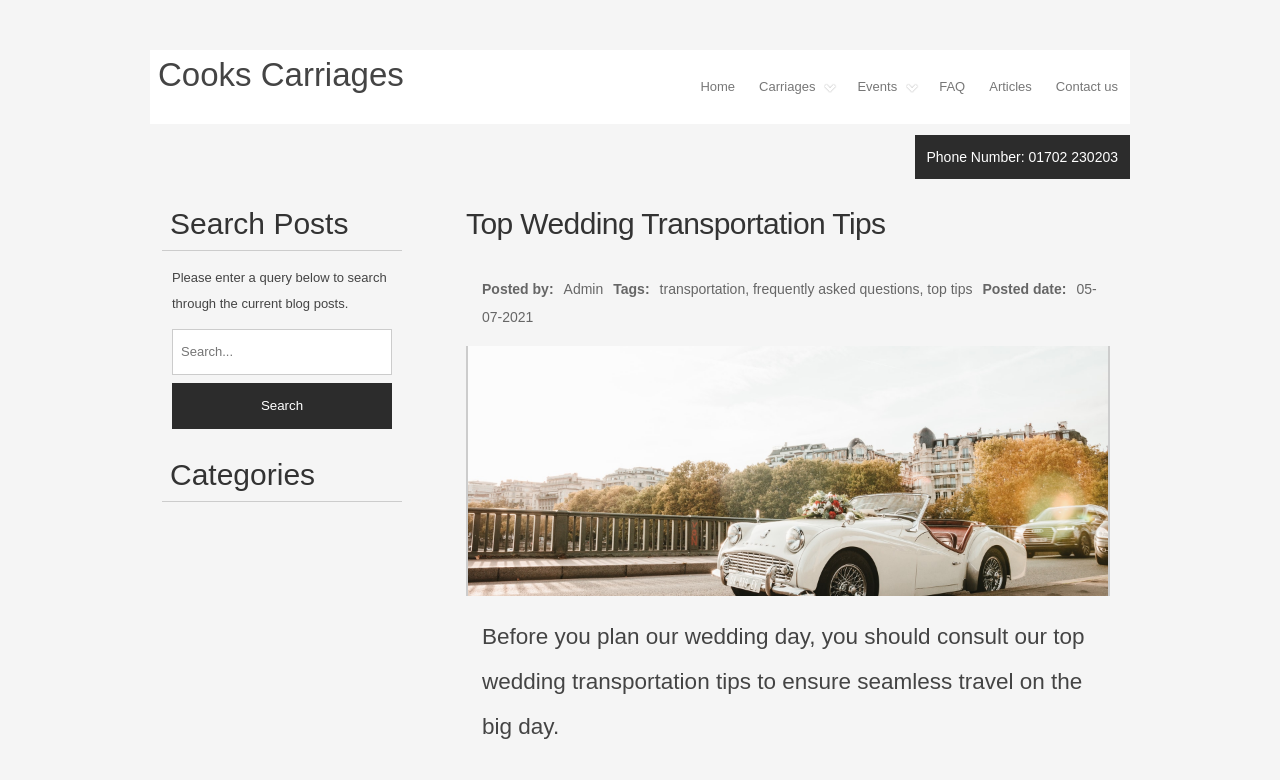Locate the bounding box coordinates of the element that should be clicked to fulfill the instruction: "Search for blog posts".

[0.134, 0.491, 0.306, 0.55]